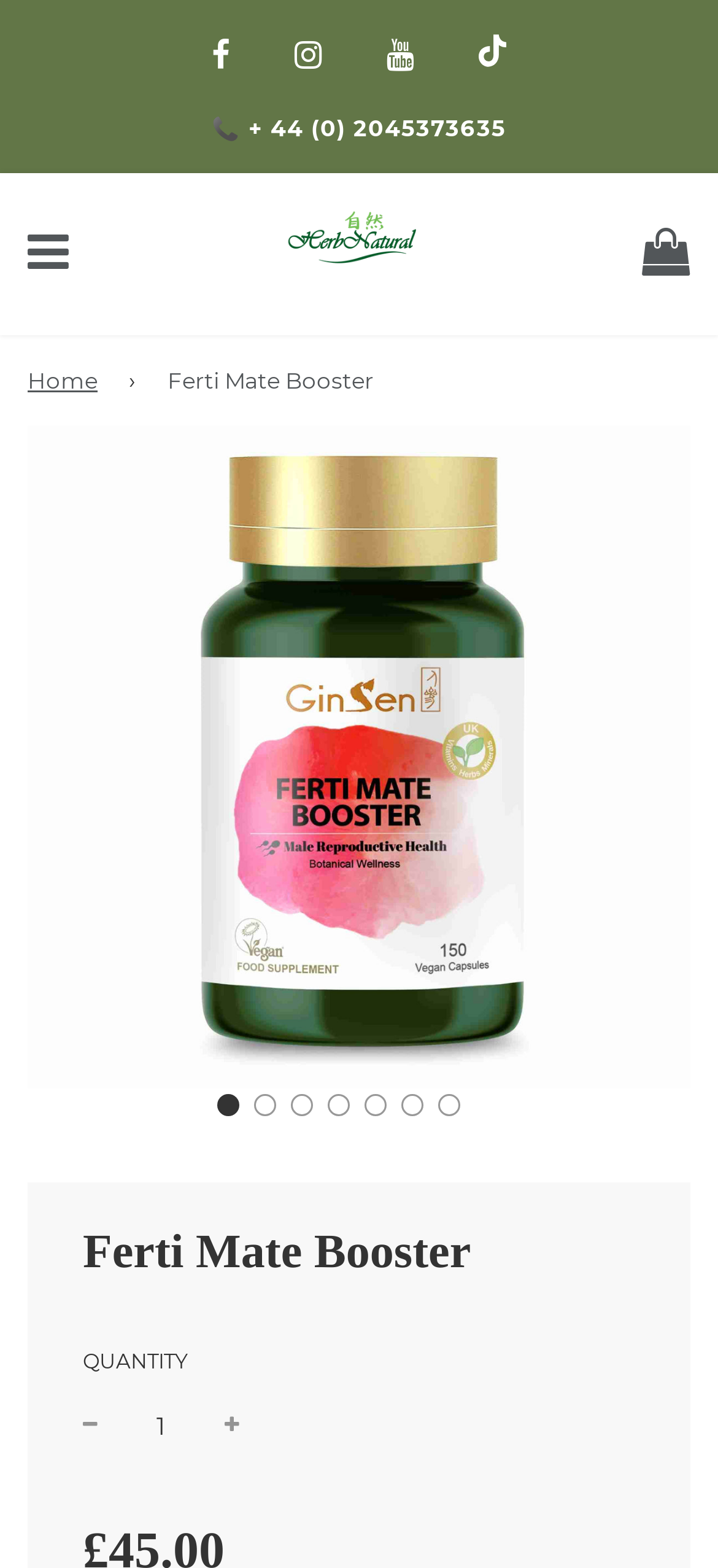Could you find the bounding box coordinates of the clickable area to complete this instruction: "Go to ChineseMedicine365 homepage"?

[0.192, 0.122, 0.808, 0.181]